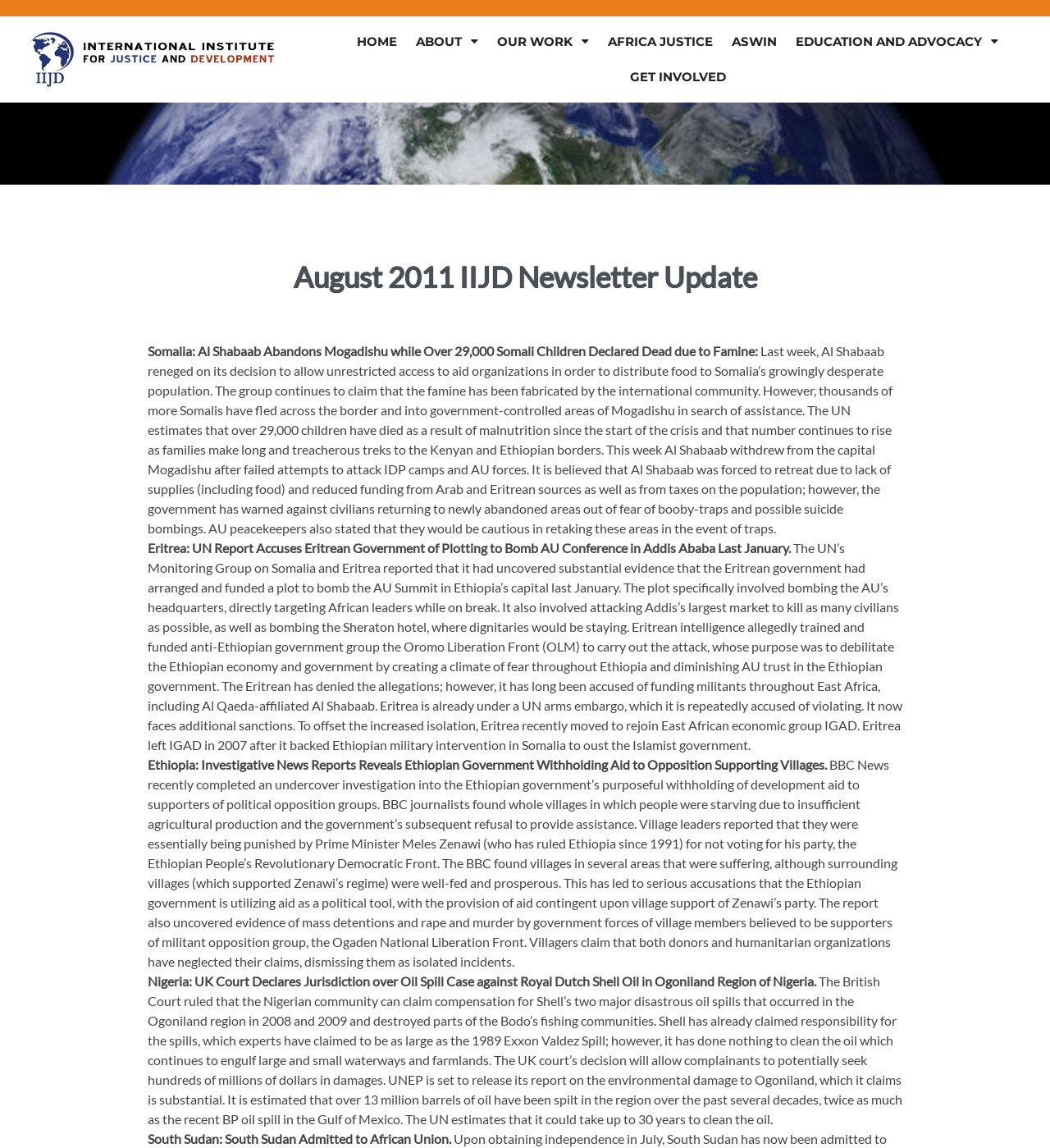Pinpoint the bounding box coordinates for the area that should be clicked to perform the following instruction: "Click ABOUT".

[0.388, 0.021, 0.463, 0.052]